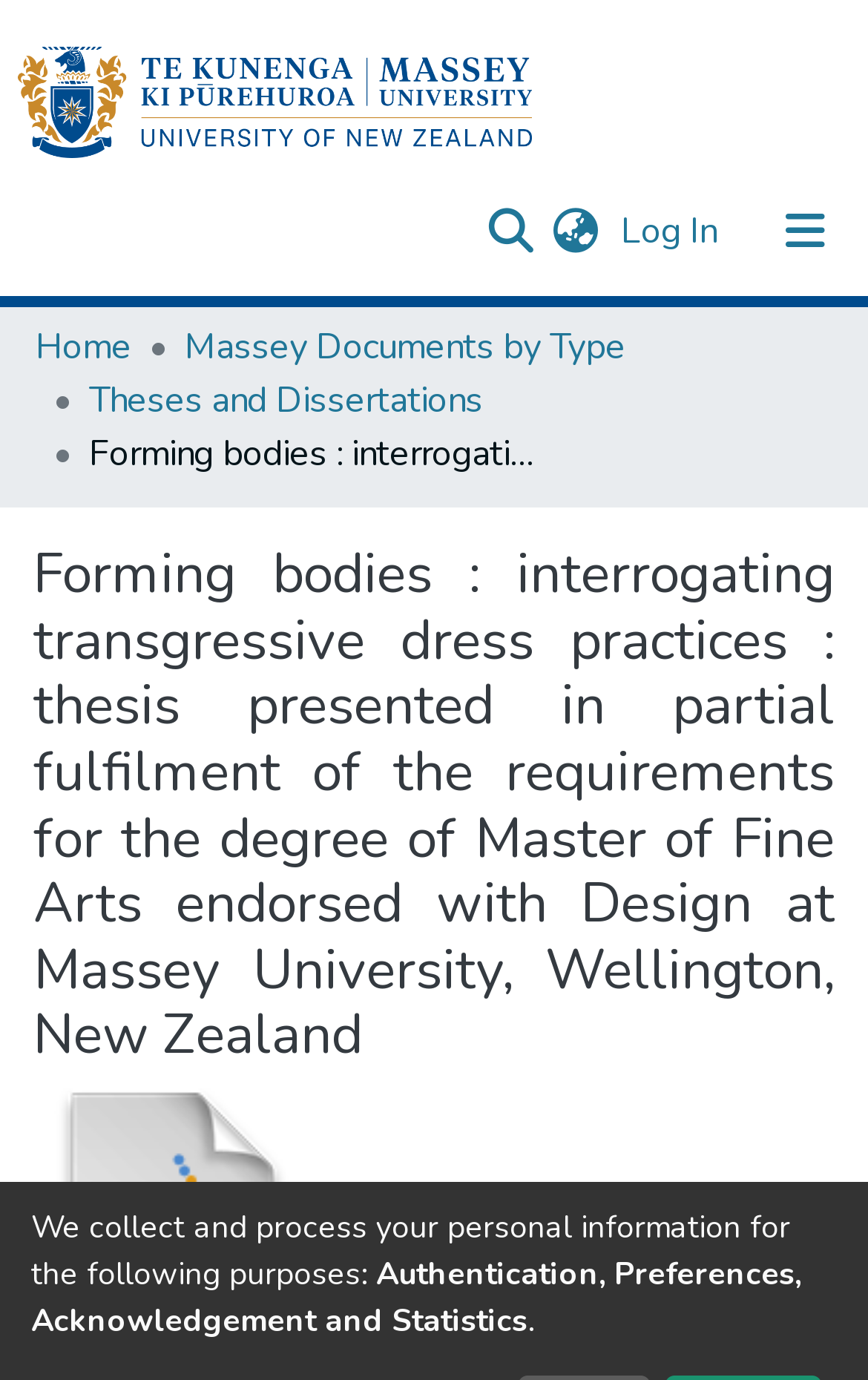What type of document is presented on this webpage?
Please respond to the question with as much detail as possible.

I found the answer by looking at the breadcrumb navigation section, where it says 'Theses and Dissertations', and also in the main heading, which mentions 'thesis presented in partial fulfilment of the requirements for the degree of Master of Fine Arts'.